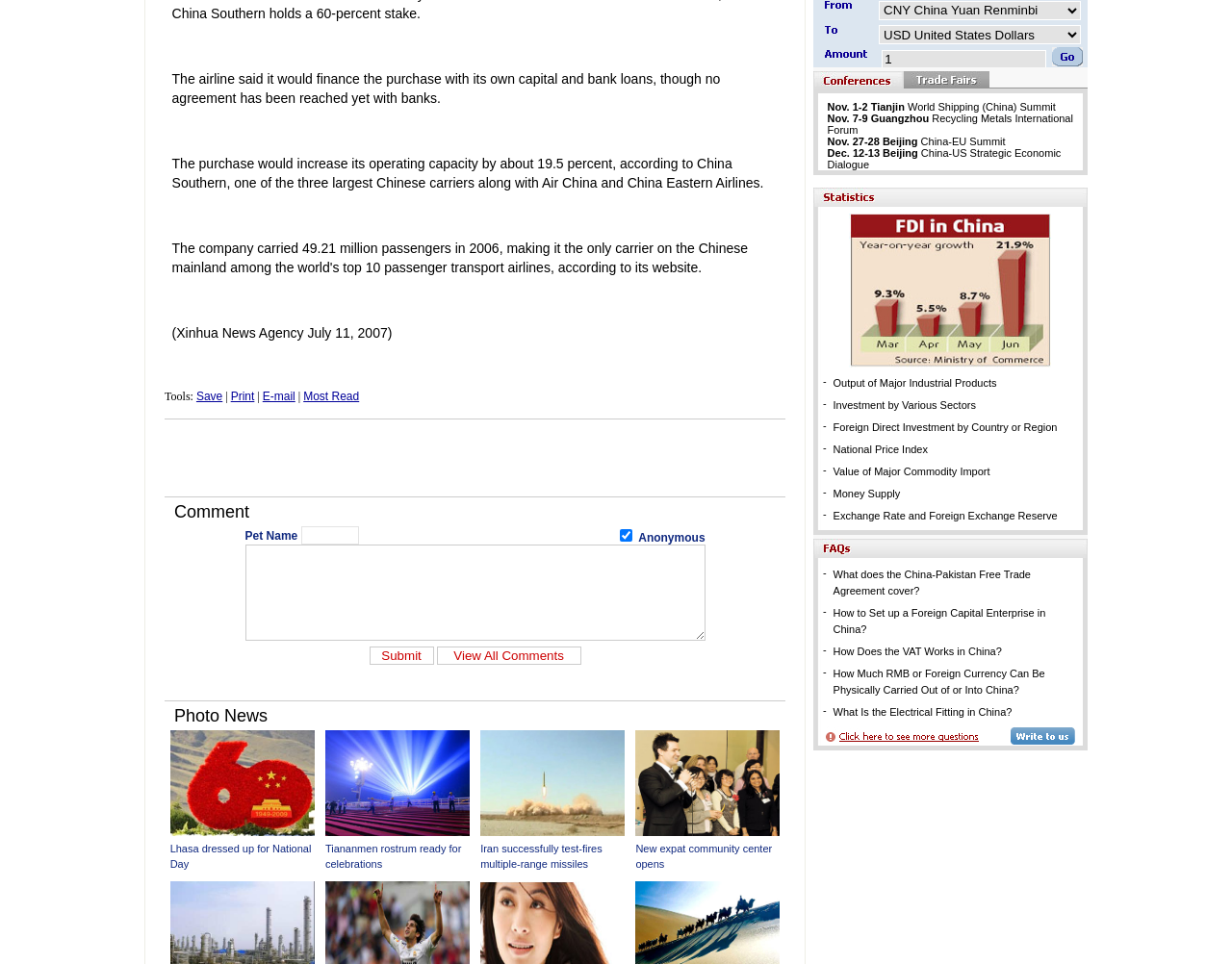Find the bounding box coordinates for the UI element that matches this description: "aria-label="Advertisement" name="aswift_0" title="Advertisement"".

[0.203, 0.445, 0.568, 0.505]